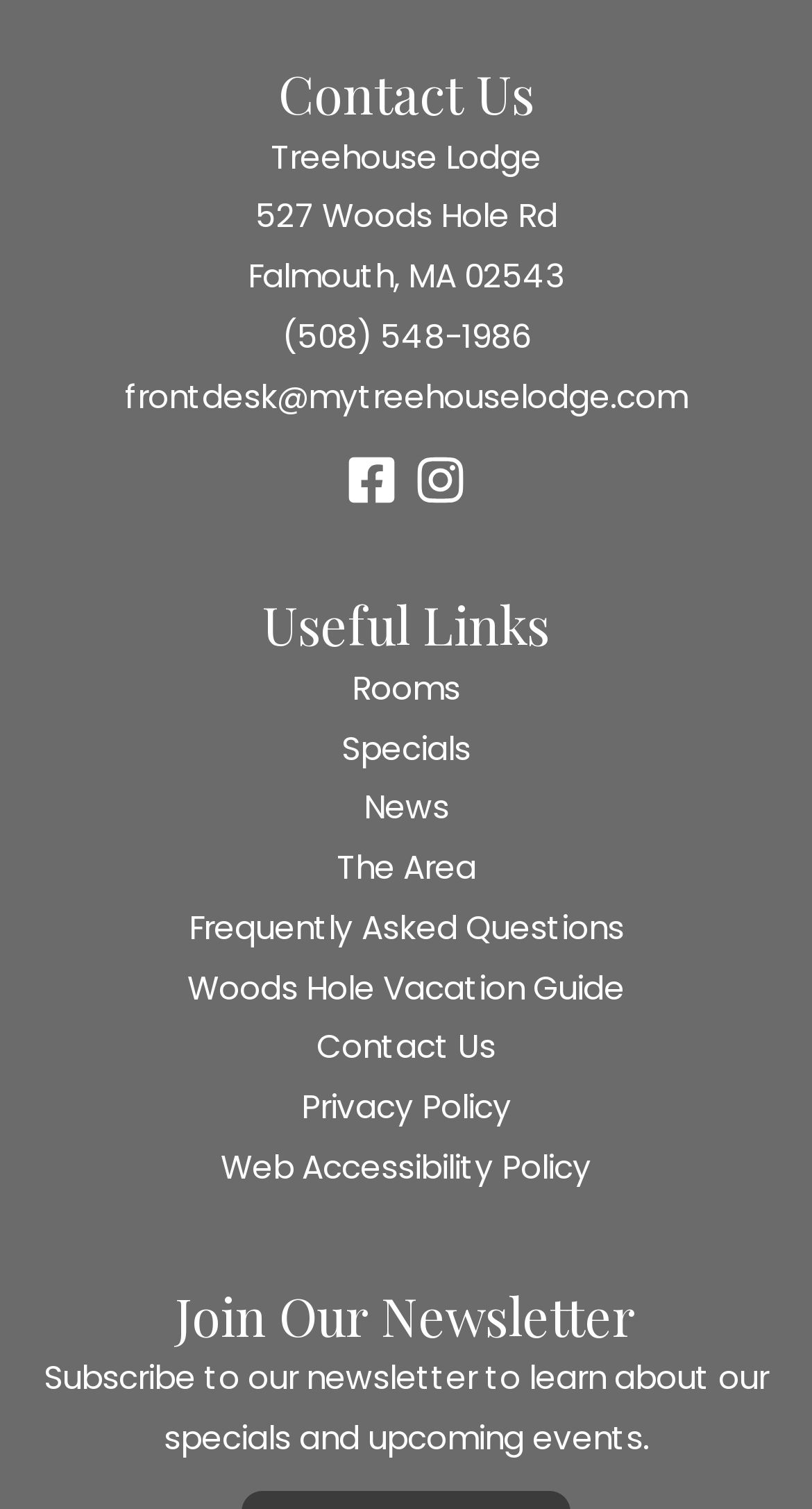Determine the coordinates of the bounding box for the clickable area needed to execute this instruction: "Subscribe to the newsletter".

[0.054, 0.899, 0.946, 0.967]